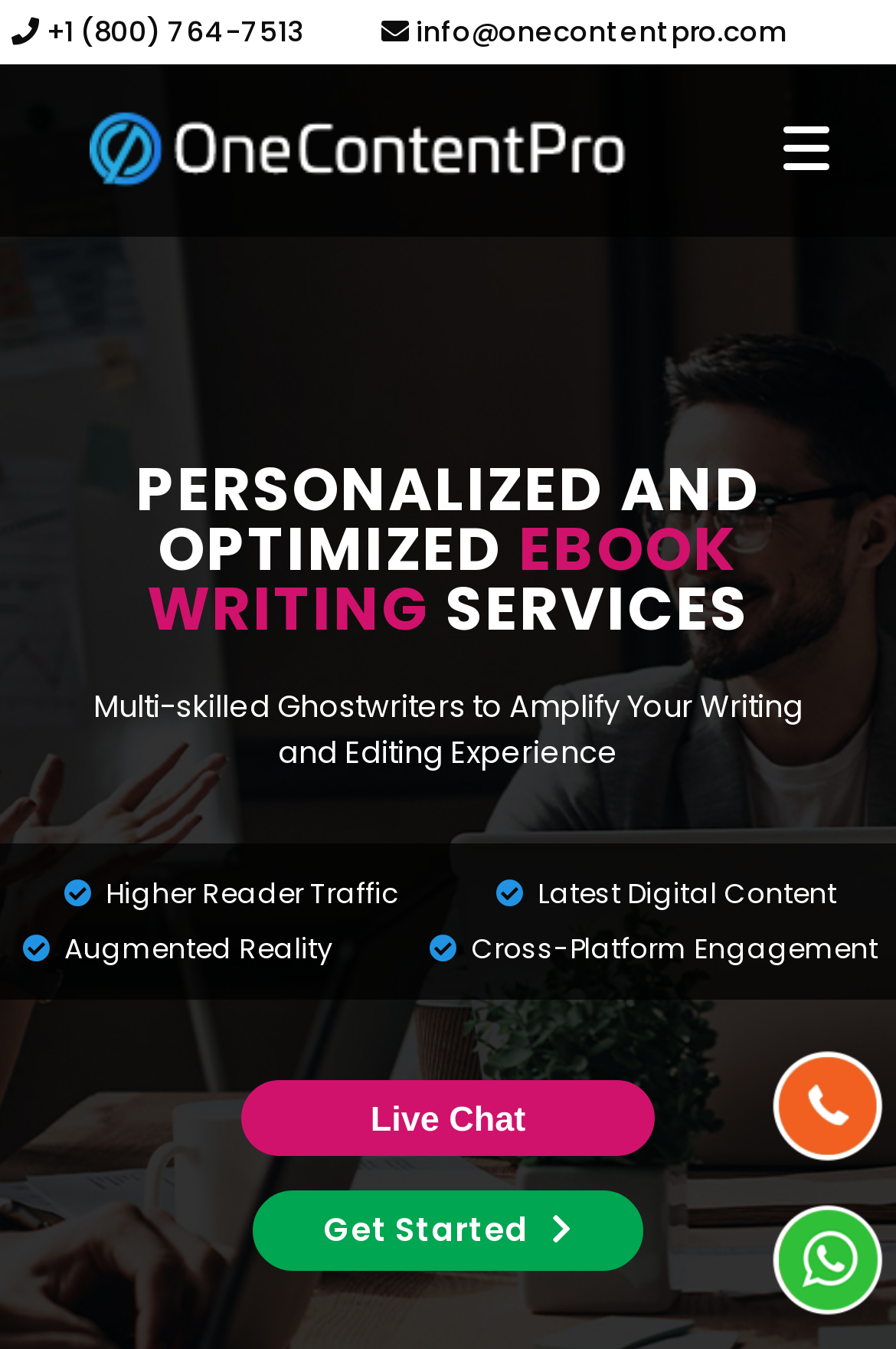What is the offer extended for?
Answer the question based on the image using a single word or a brief phrase.

Bulk order discounts